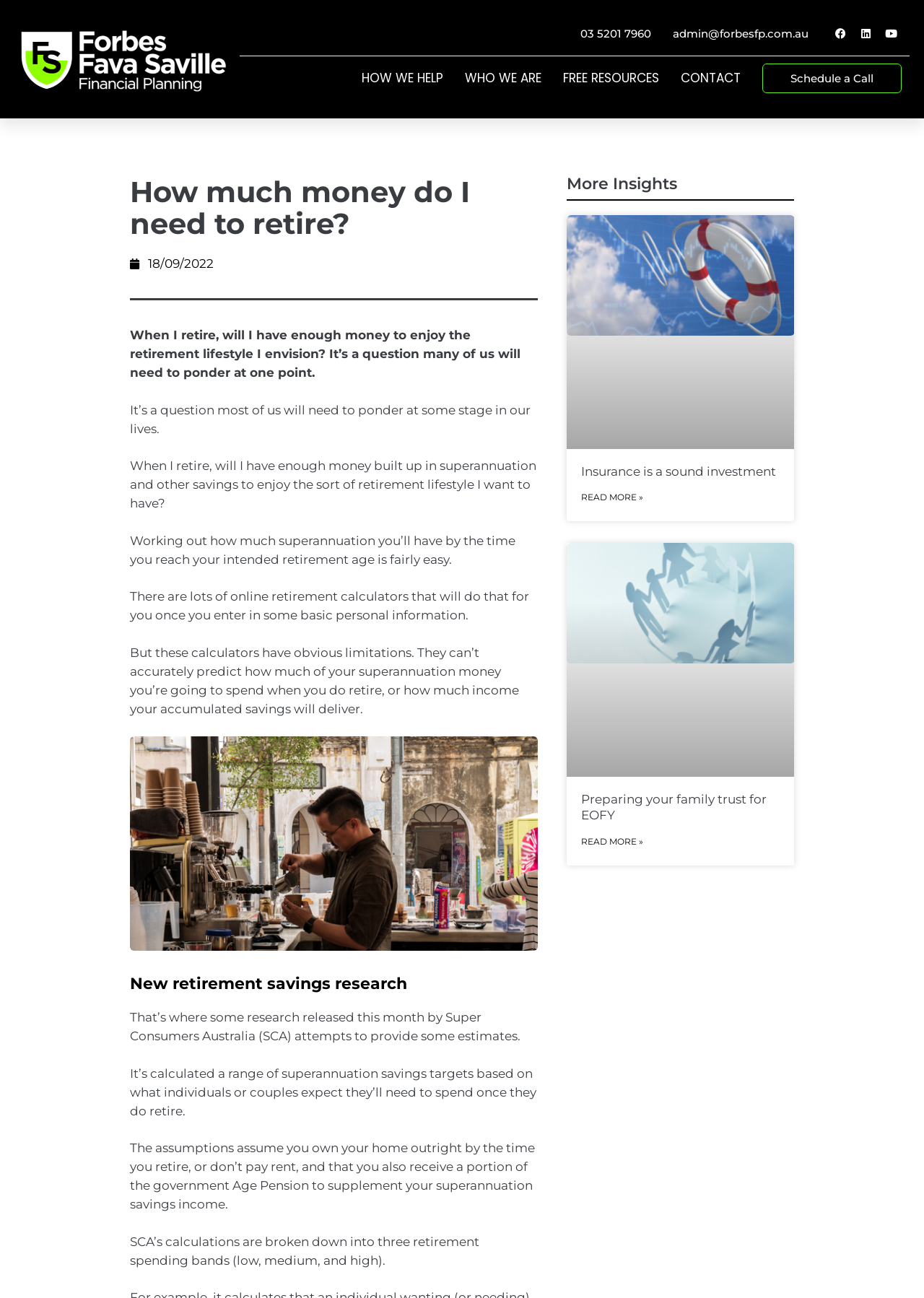Kindly determine the bounding box coordinates for the area that needs to be clicked to execute this instruction: "Click on the 'CONTACT' link".

[0.729, 0.049, 0.809, 0.071]